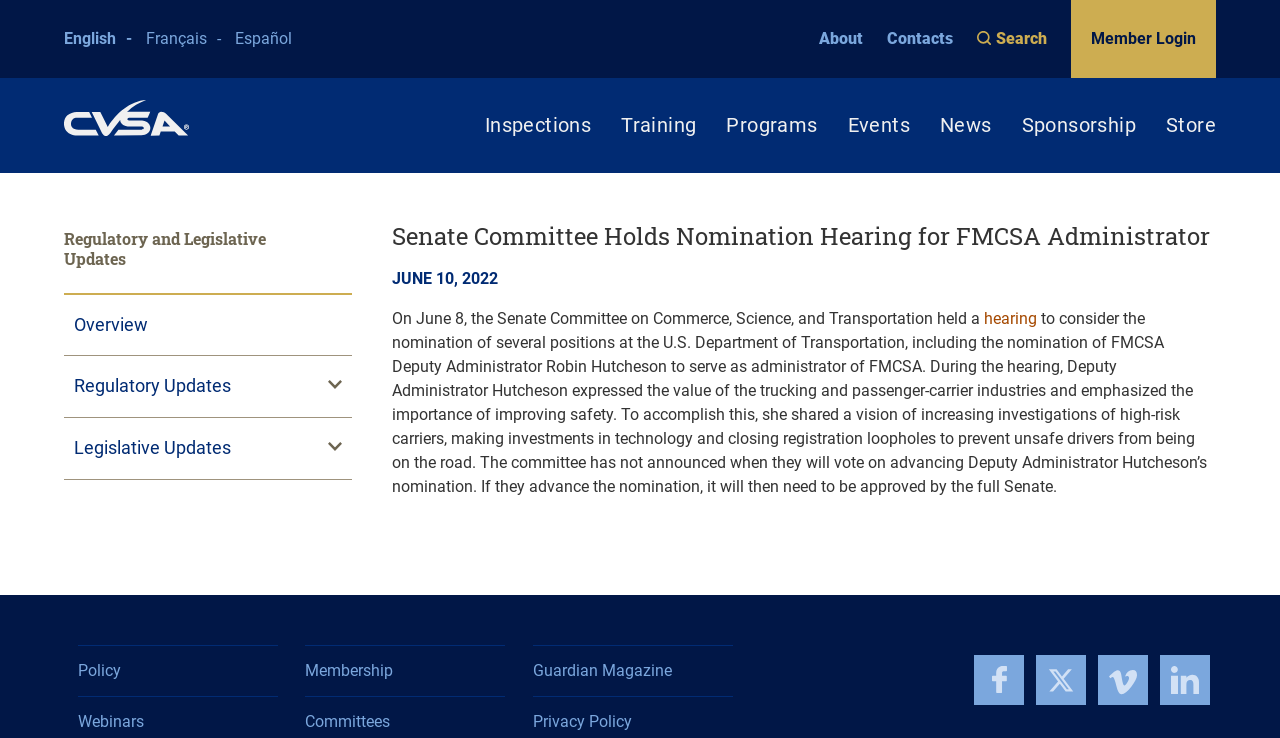What is the date of the Senate Committee hearing?
Provide an in-depth answer to the question, covering all aspects.

The date of the Senate Committee hearing is June 8 because the article mentions 'On June 8, the Senate Committee on Commerce, Science, and Transportation held a hearing...'